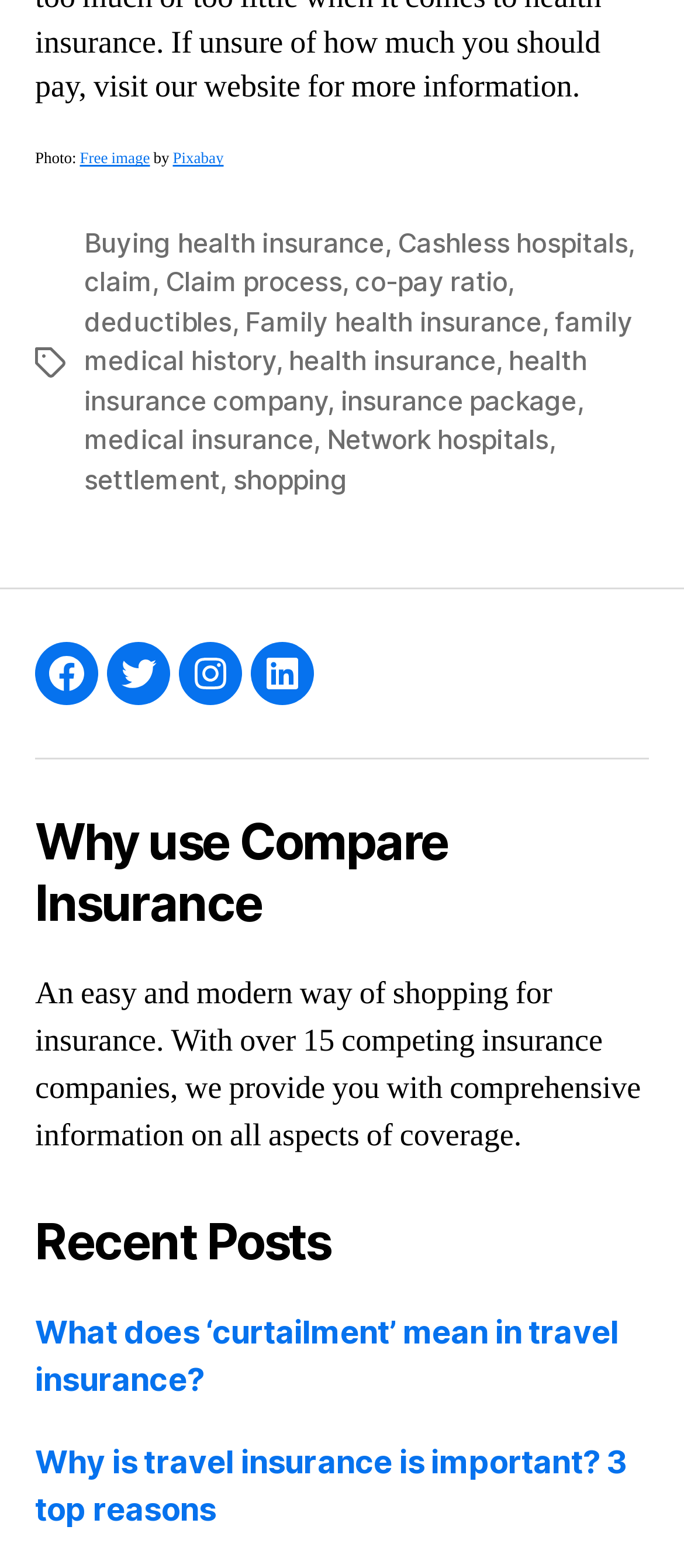Determine the bounding box coordinates of the clickable region to execute the instruction: "Visit 'Buying health insurance'". The coordinates should be four float numbers between 0 and 1, denoted as [left, top, right, bottom].

[0.123, 0.144, 0.562, 0.165]